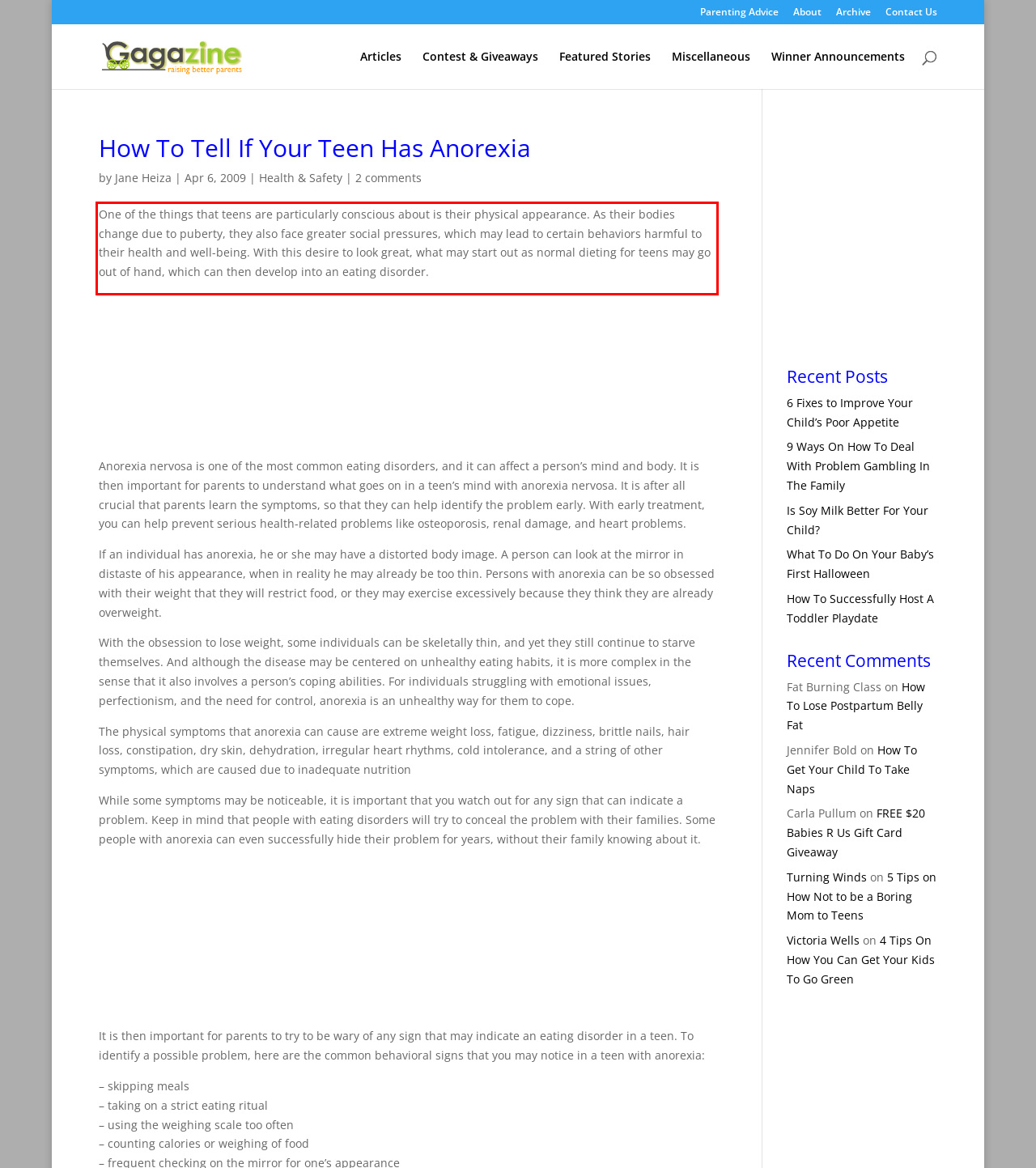Your task is to recognize and extract the text content from the UI element enclosed in the red bounding box on the webpage screenshot.

One of the things that teens are particularly conscious about is their physical appearance. As their bodies change due to puberty, they also face greater social pressures, which may lead to certain behaviors harmful to their health and well-being. With this desire to look great, what may start out as normal dieting for teens may go out of hand, which can then develop into an eating disorder.